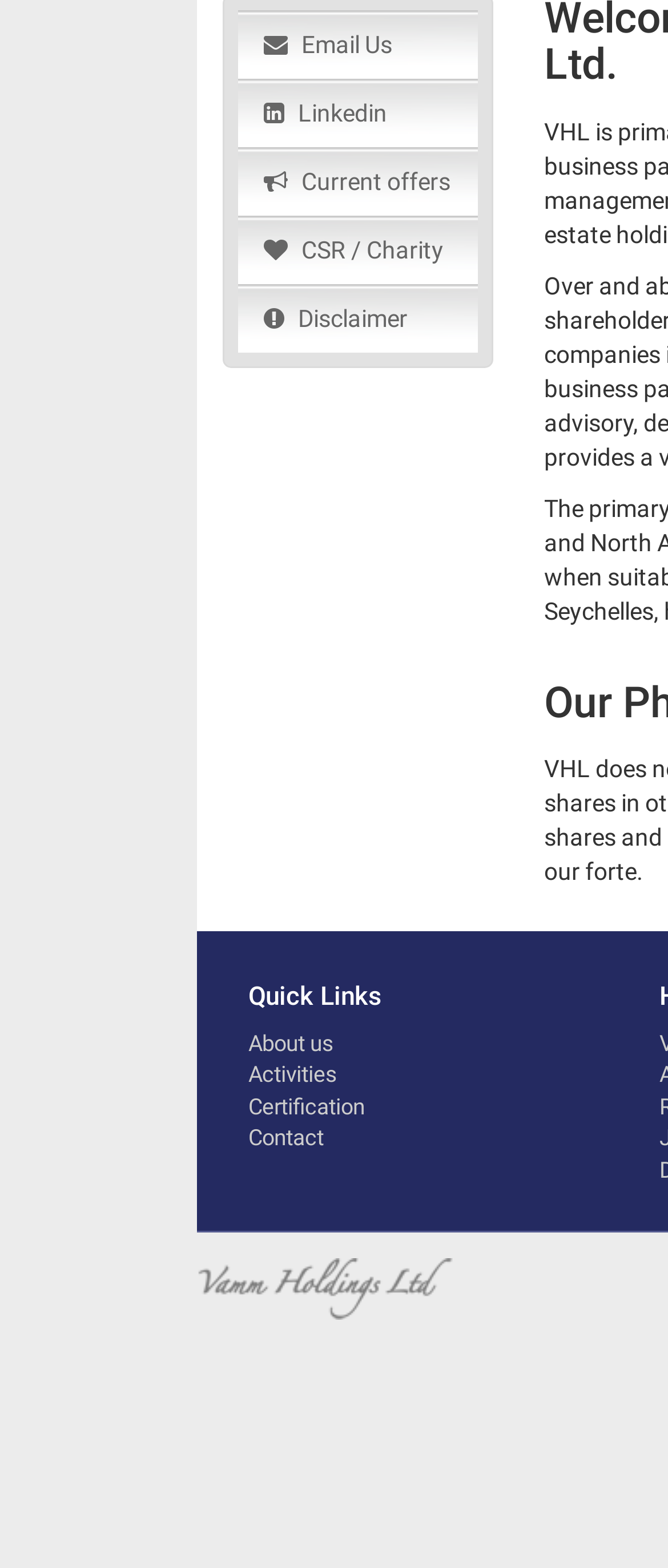Look at the image and answer the question in detail:
How many social media links are available?

I counted the social media links by looking at the links with icons, specifically the 'Email Us' link with the '' icon and the 'Linkedin' link with the '' icon.